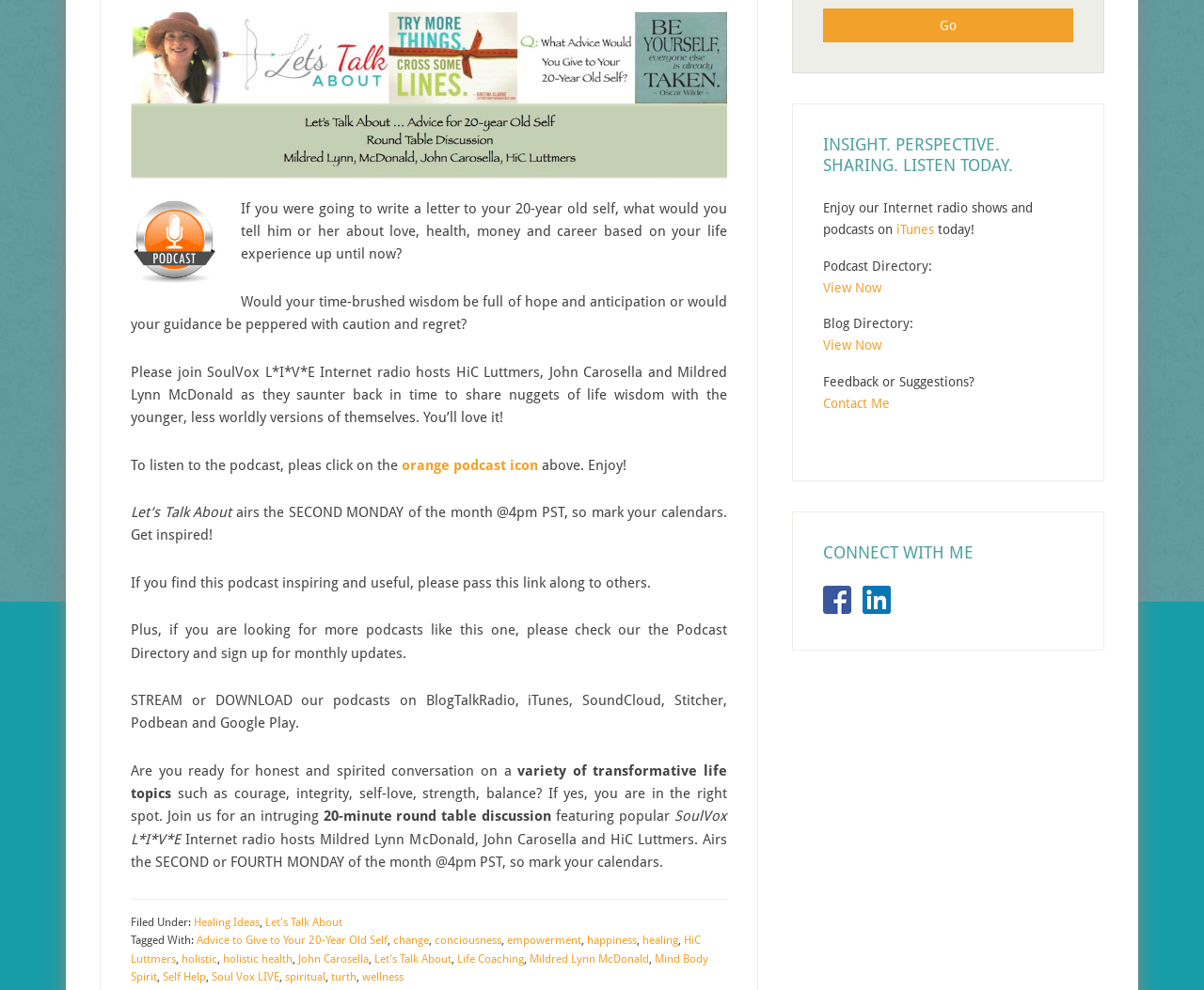Please determine the bounding box coordinates for the element with the description: "View Now".

[0.684, 0.341, 0.732, 0.356]